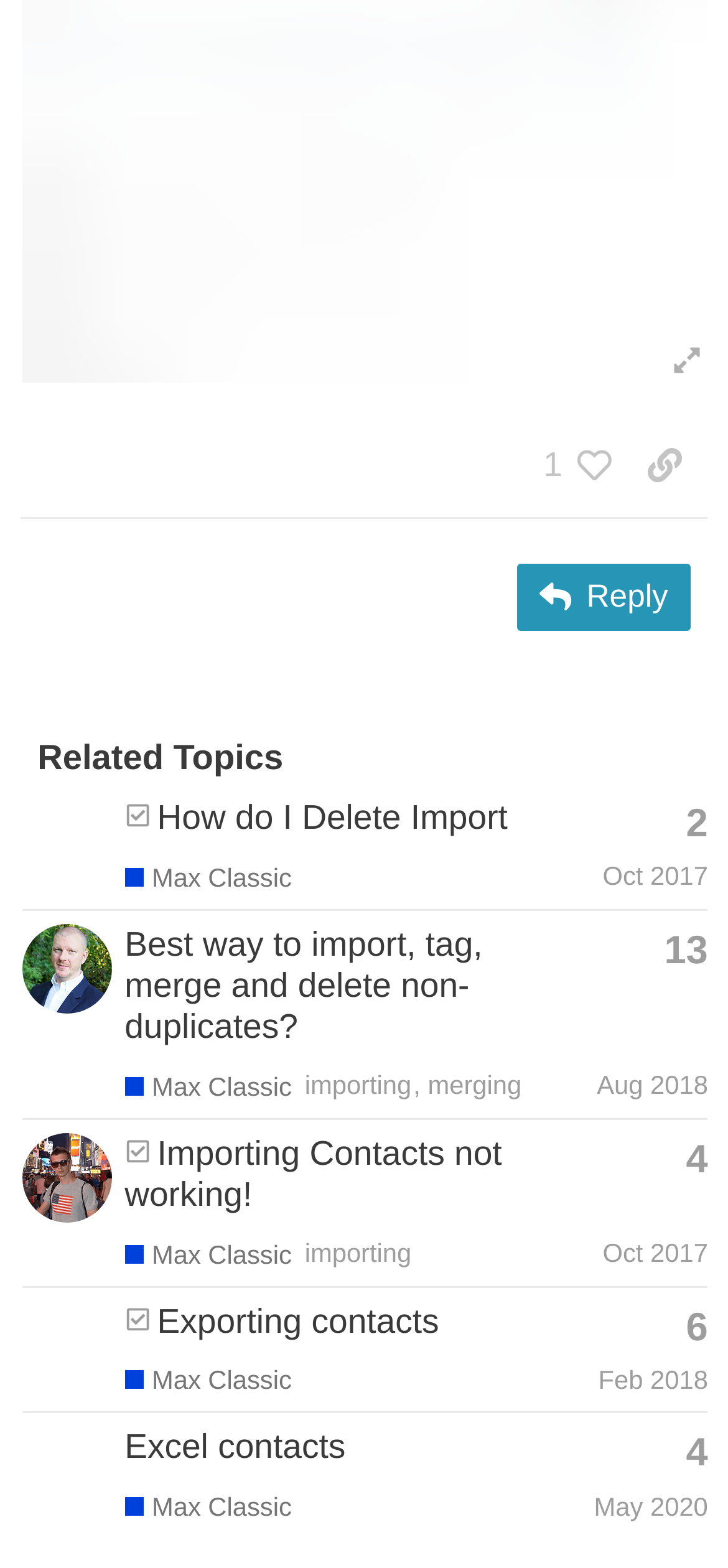Please analyze the image and provide a thorough answer to the question:
What is the profile name of the user who posted the third topic?

I identified the answer by looking at the link text in the third gridcell, which says 'Ivan_Karp's profile, latest poster'.